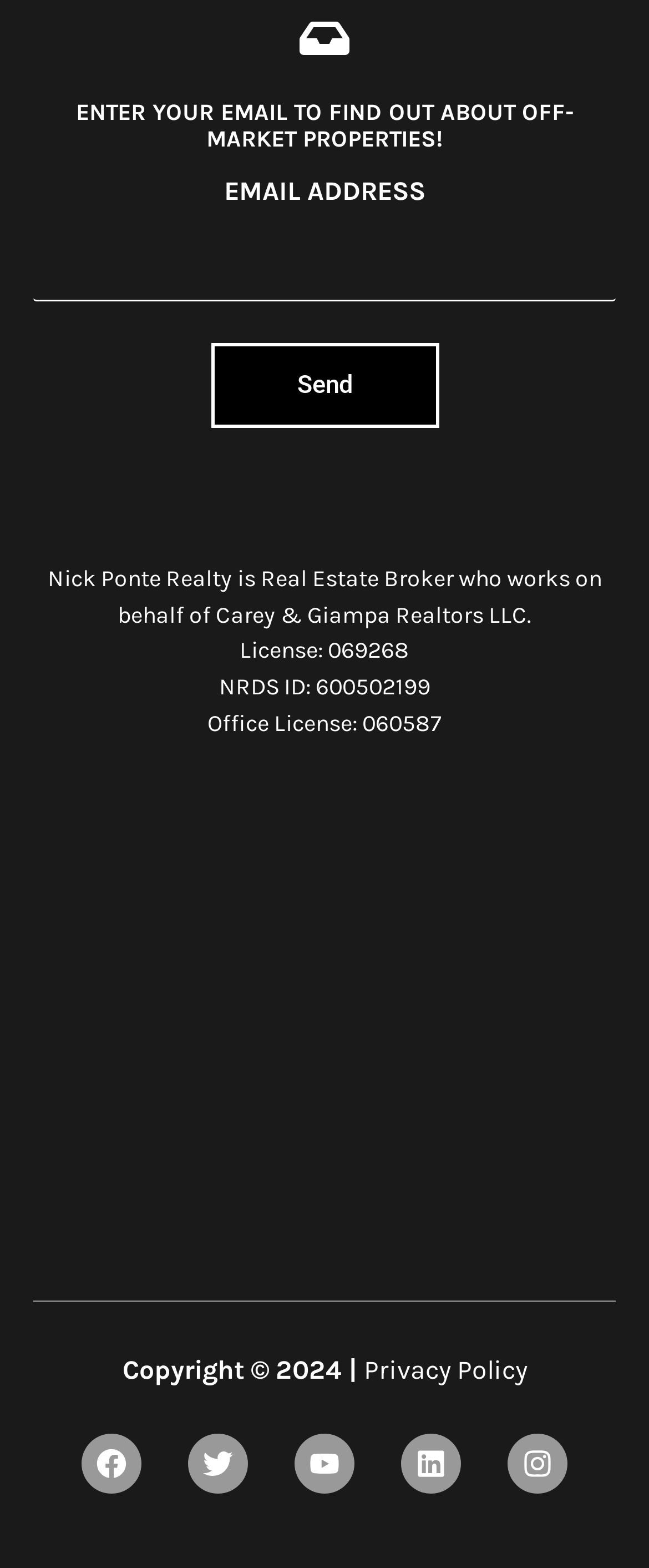Please provide a detailed answer to the question below by examining the image:
What is the copyright year?

The copyright year is located at the bottom of the webpage, where it says 'Copyright © 2024'.